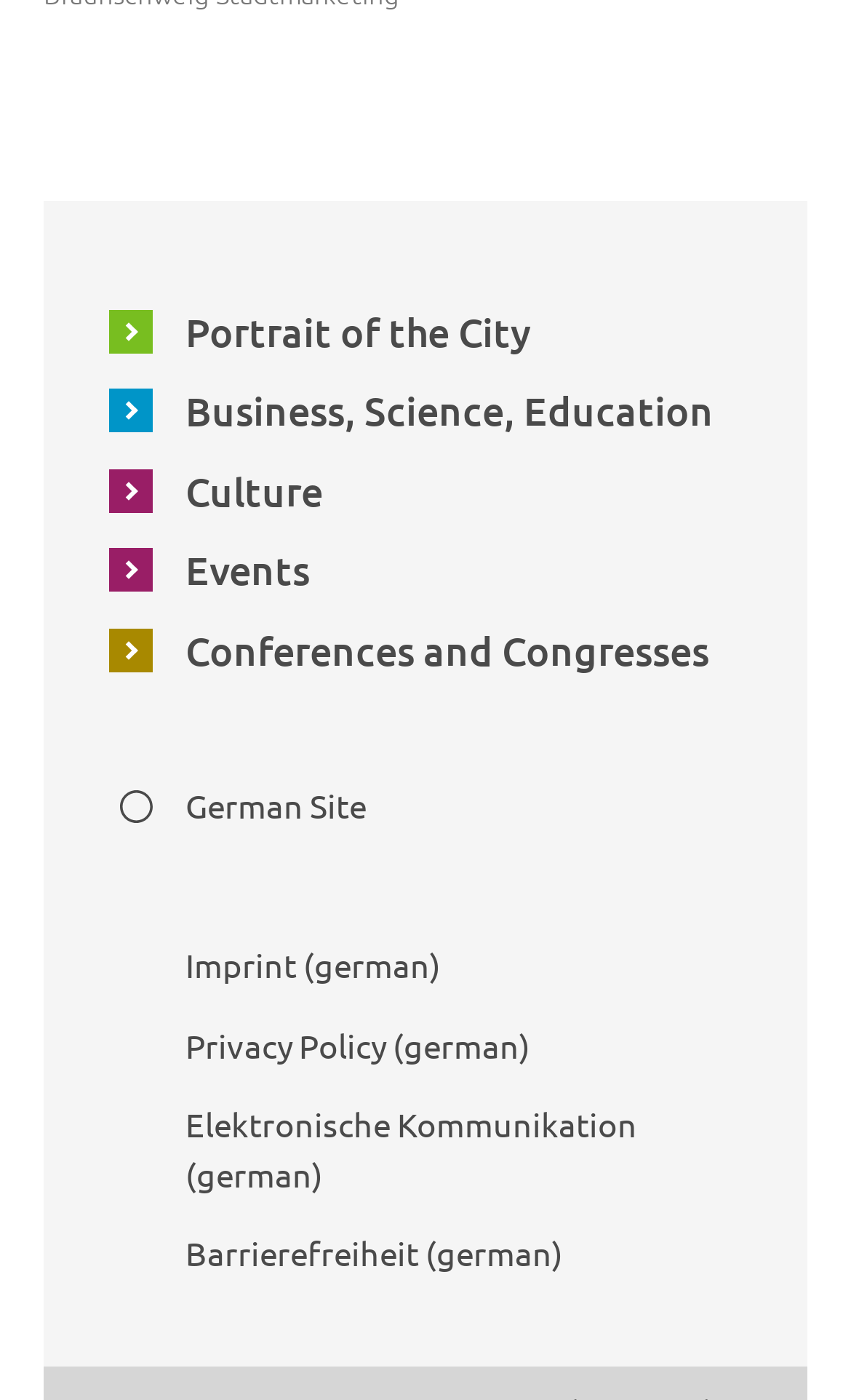Use the information in the screenshot to answer the question comprehensively: What is the theme of the 'Conferences and Congresses' link?

The link 'Conferences and Congresses' is categorized under 'Events', suggesting that it is related to events or meetings of some kind. This is further supported by its location among other links like 'Events' and 'Culture', which also seem to be related to events or activities.